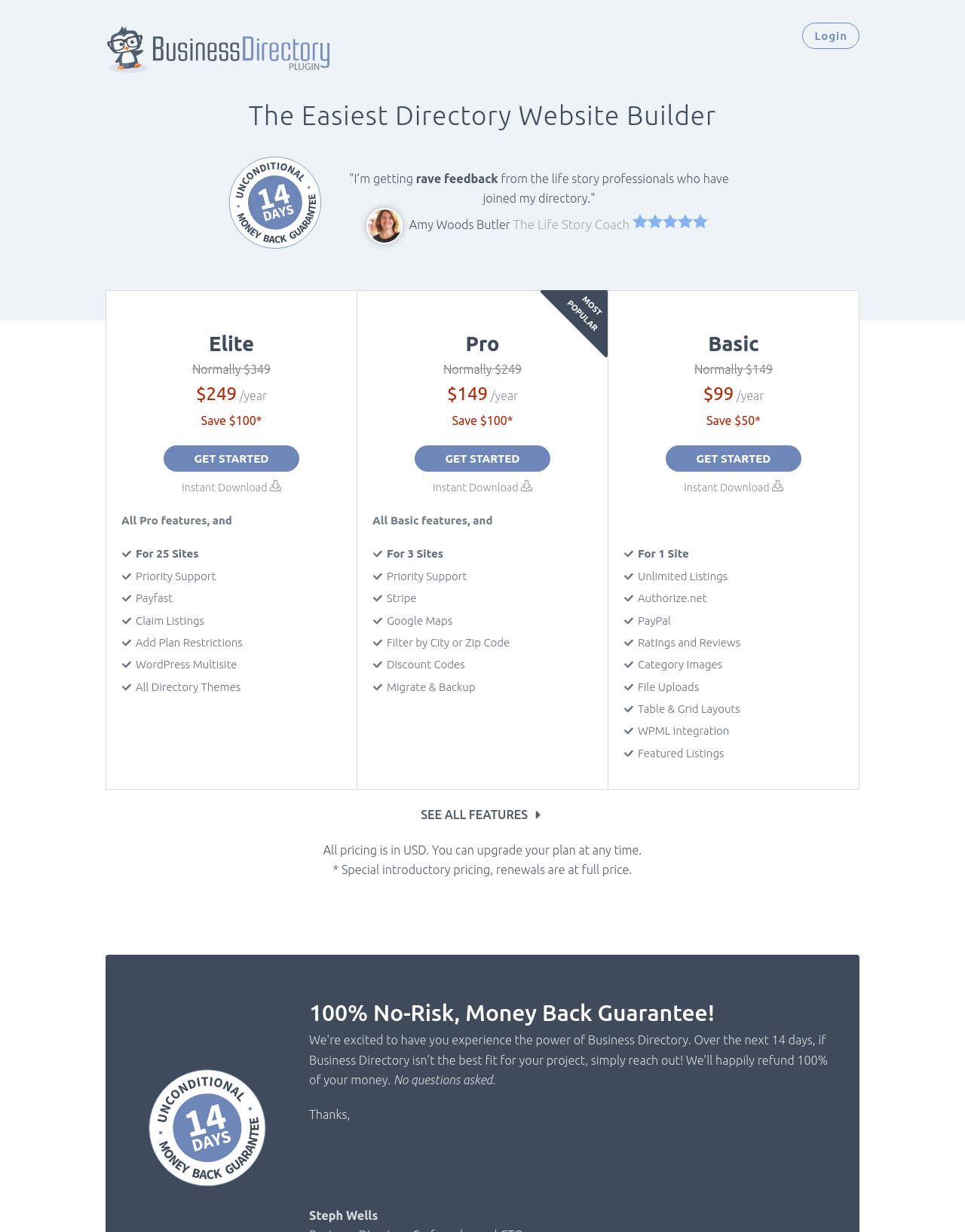Predict the bounding box for the UI component with the following description: "See All Features".

[0.016, 0.653, 0.984, 0.669]